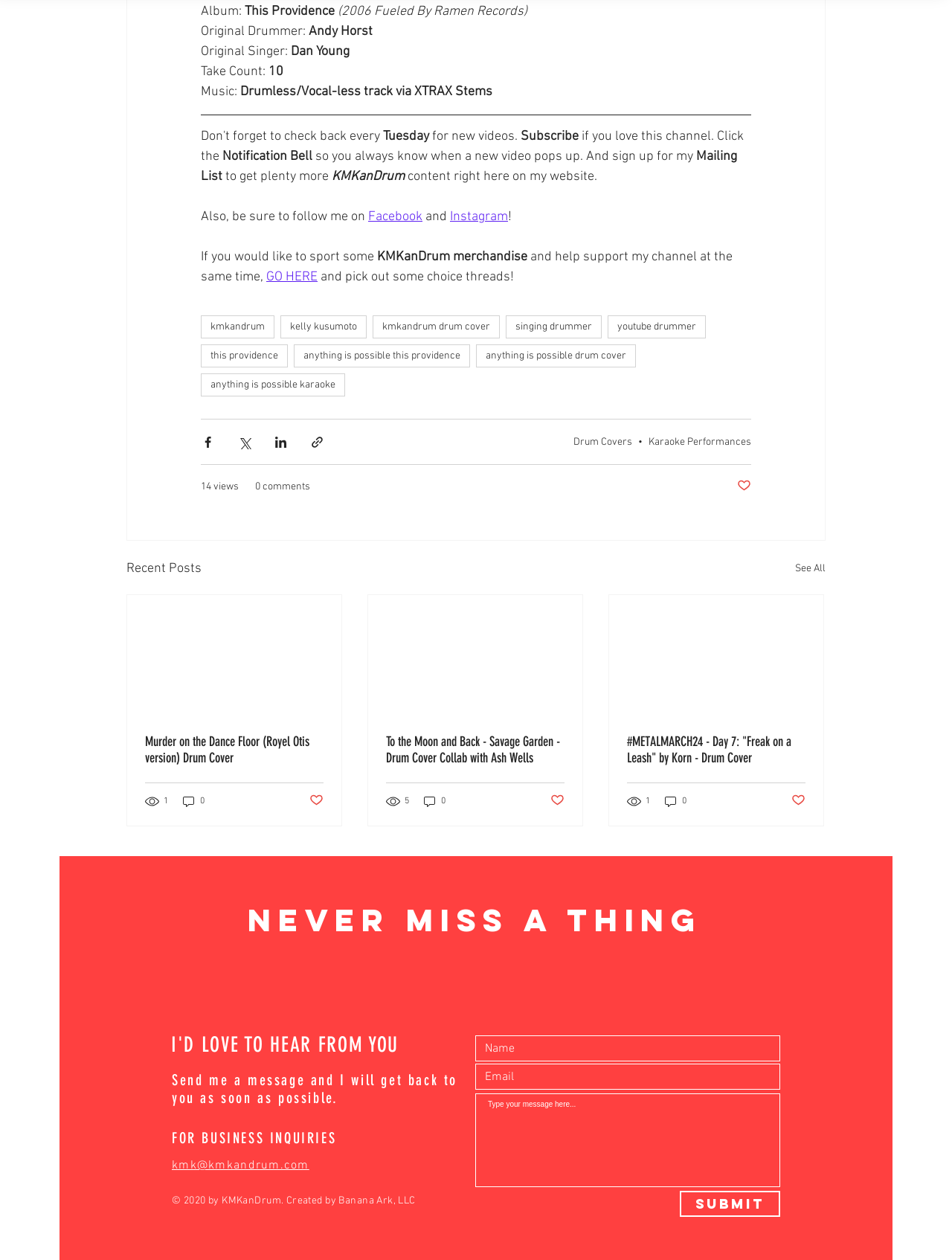What is the name of the drummer?
Answer the question using a single word or phrase, according to the image.

KMKanDrum